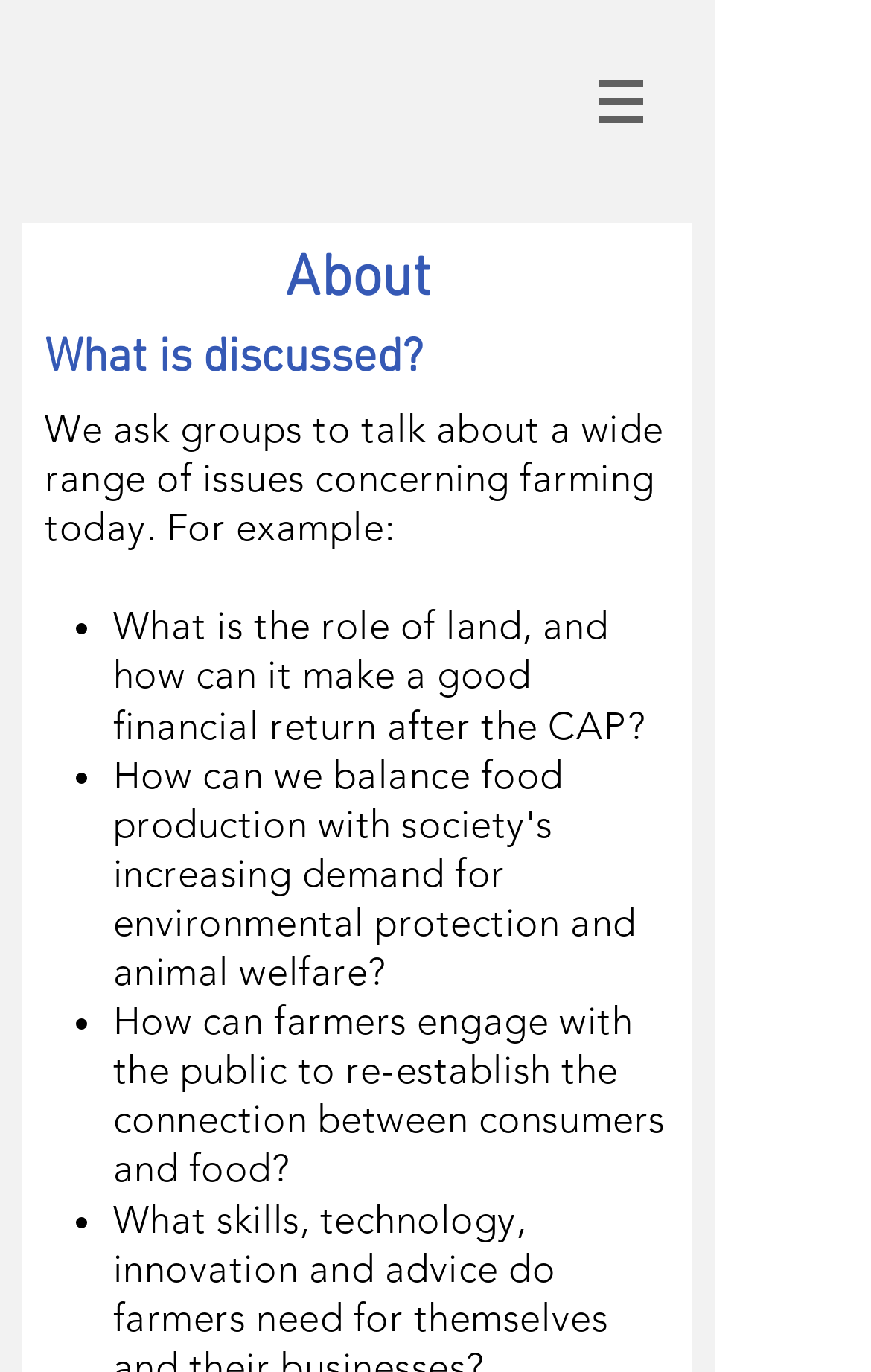Produce an extensive caption that describes everything on the webpage.

The webpage is about the "About" section of the farmdiscussiongroup, as indicated by the title "About | farmdiscussiongroup". 

At the top right corner, there is a navigation menu labeled "Site" with a button that has a popup menu. The button is accompanied by a small image. 

Below the navigation menu, there are two headings, "About" and "What is discussed?", which are positioned at the top left of the page. 

Under the headings, there is a paragraph of text that explains the purpose of the discussion group, stating that they ask groups to talk about a wide range of issues concerning farming today. 

Following the paragraph, there is a list of bullet points, each marked with a "•" symbol. The list includes three items: "What is the role of land, and how can it make a good financial return after the CAP?", "How can farmers engage with the public to re-establish the connection between consumers and food?", and another item that is not specified. These list items are positioned below the paragraph, with each item stacked vertically.